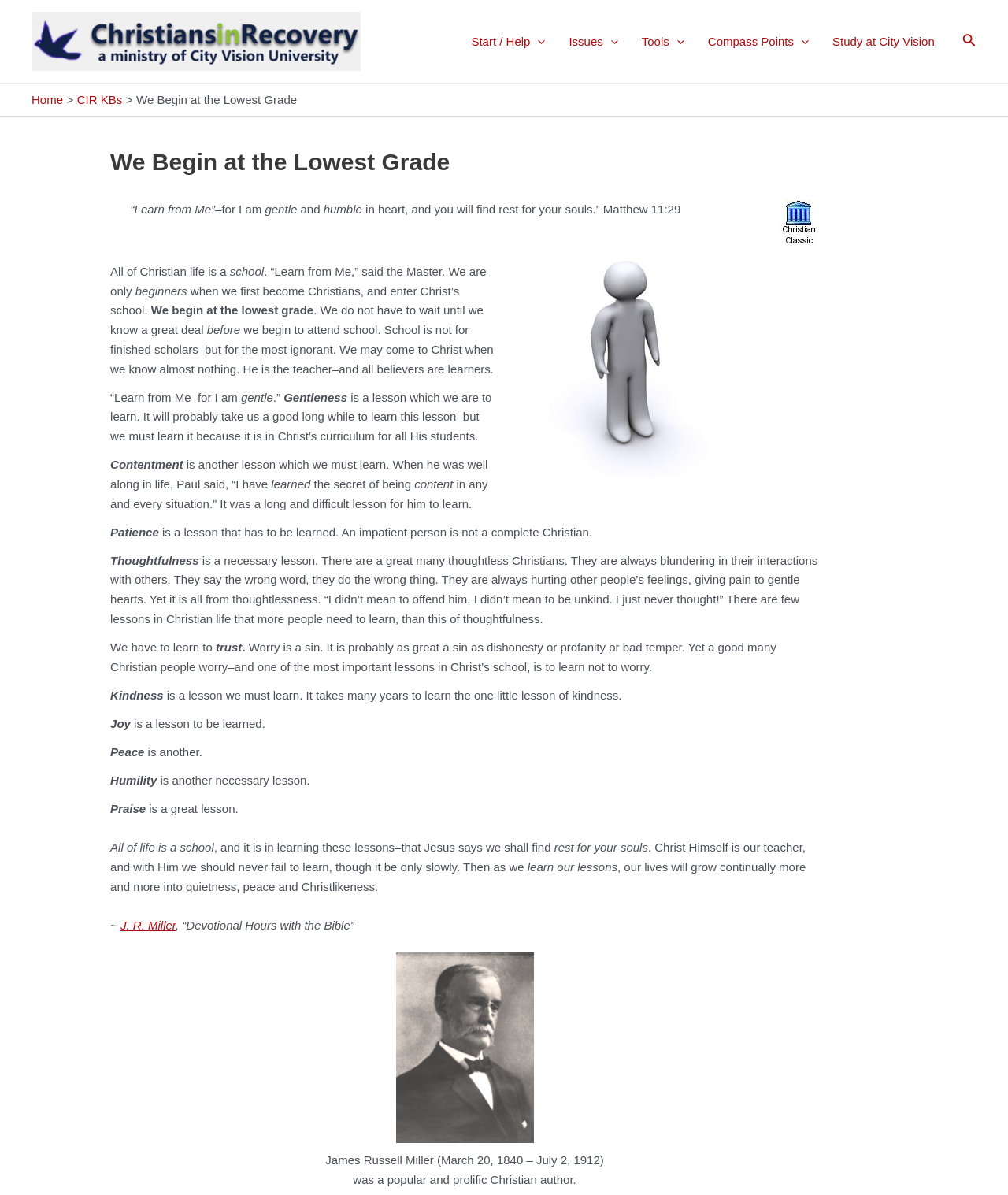What is the main topic of the webpage? Refer to the image and provide a one-word or short phrase answer.

Christian life and learning